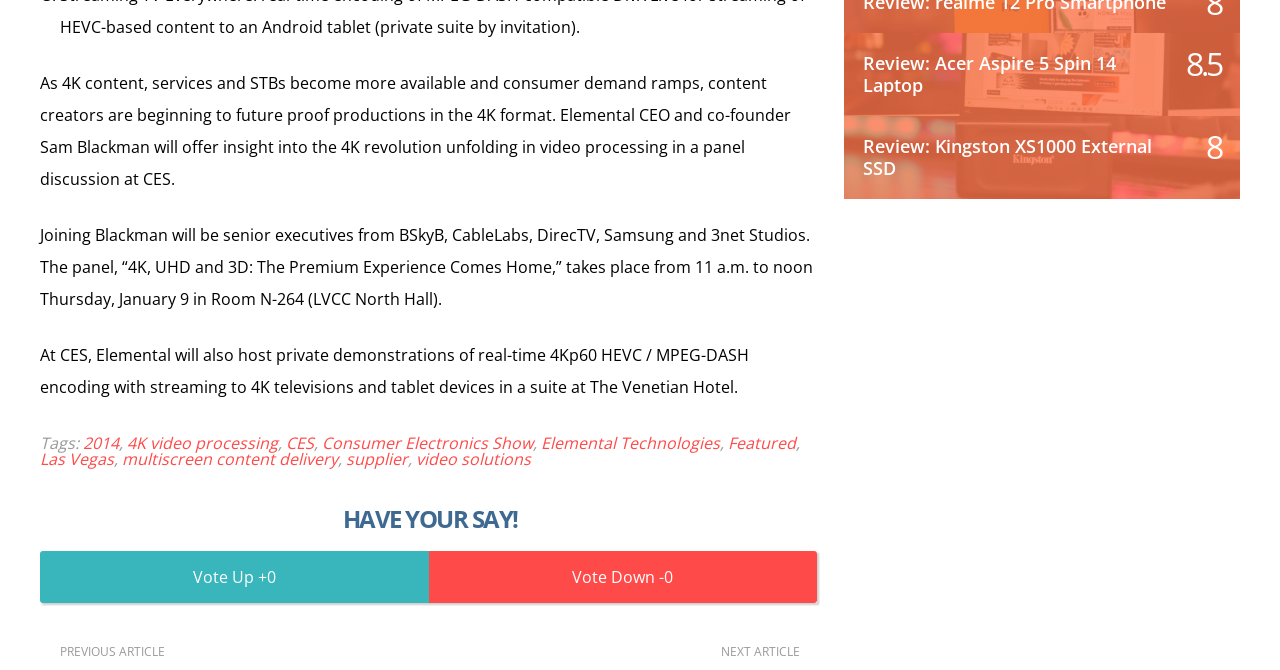What is the name of the company whose CEO is Sam Blackman?
Look at the image and provide a detailed response to the question.

The webpage mentions that 'Elemental CEO and co-founder Sam Blackman will offer insight into the 4K revolution unfolding in video processing in a panel discussion at CES.' Therefore, the company whose CEO is Sam Blackman is Elemental.